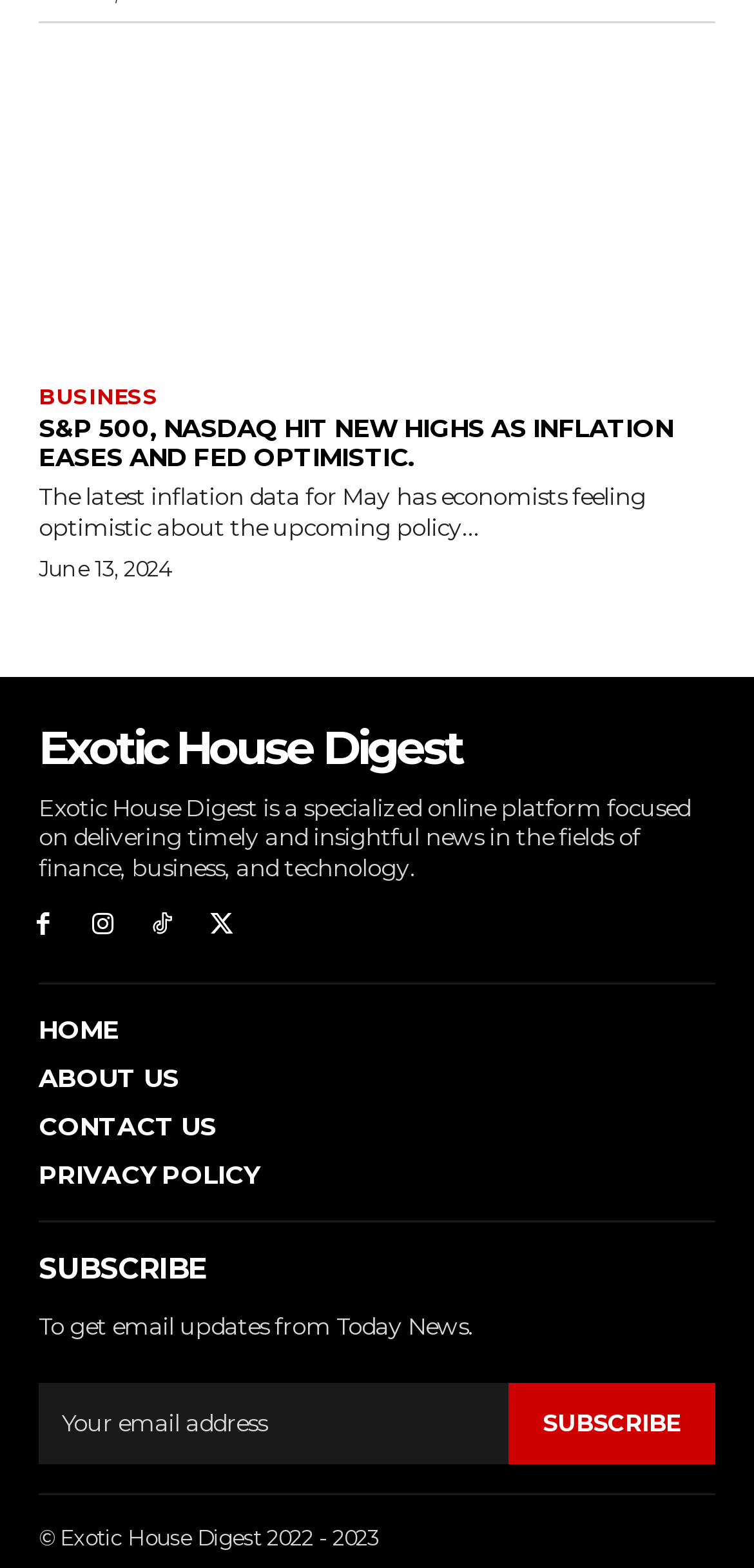Determine the bounding box coordinates of the UI element that matches the following description: "About Us". The coordinates should be four float numbers between 0 and 1 in the format [left, top, right, bottom].

[0.051, 0.678, 0.949, 0.698]